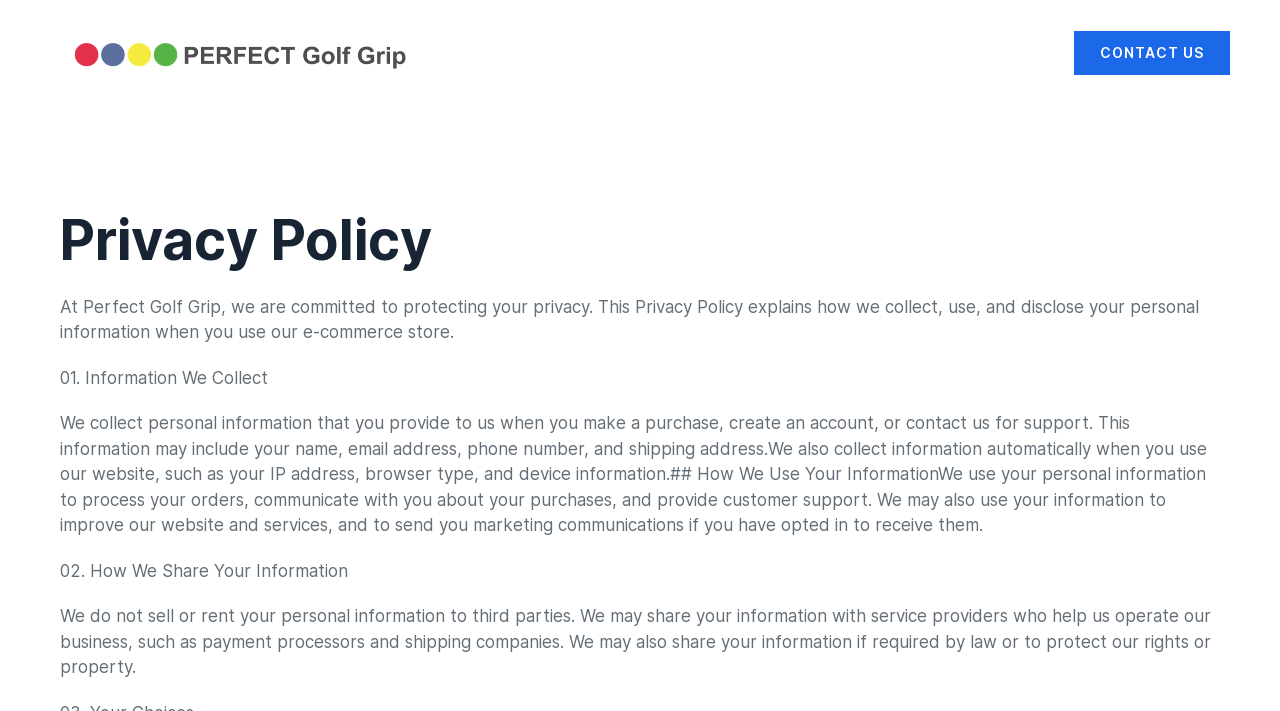Please respond to the question with a concise word or phrase:
Is personal information sold or rented to third parties?

No